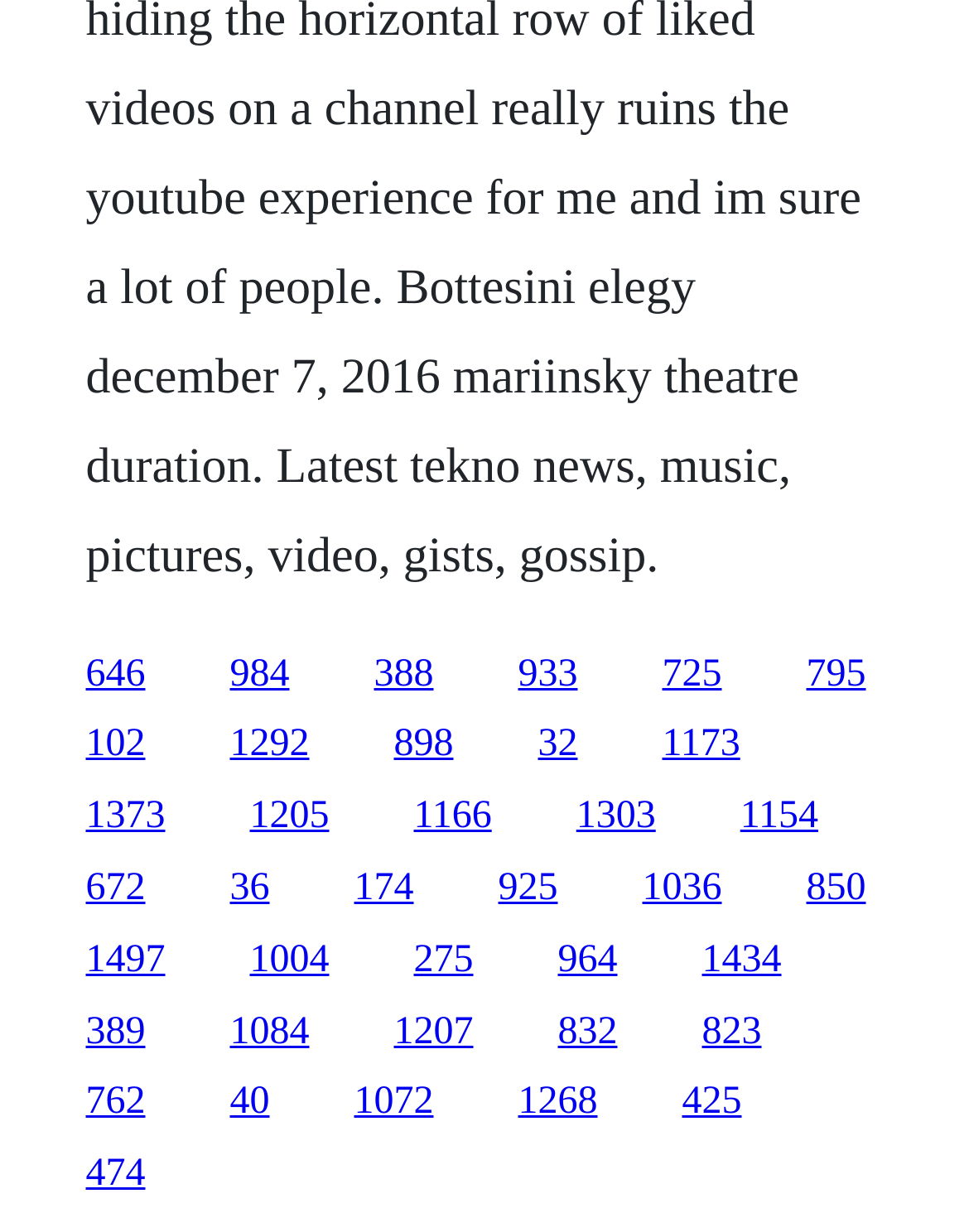Can you find the bounding box coordinates of the area I should click to execute the following instruction: "click the first link"?

[0.088, 0.529, 0.15, 0.564]